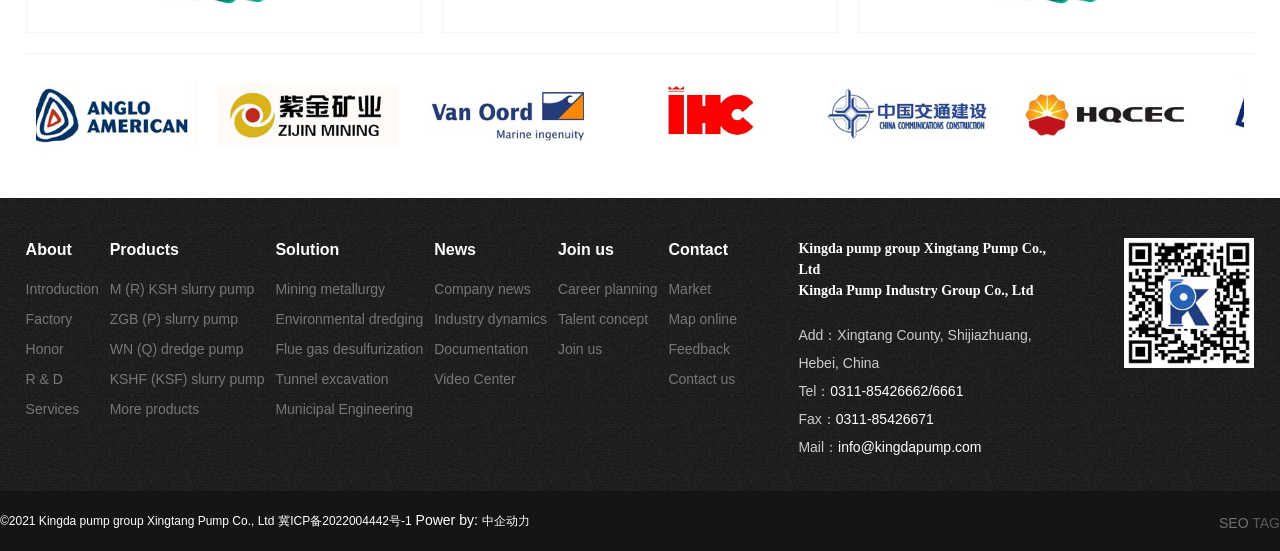Please determine the bounding box coordinates of the section I need to click to accomplish this instruction: "Click on the 'About' link".

[0.02, 0.432, 0.077, 0.475]